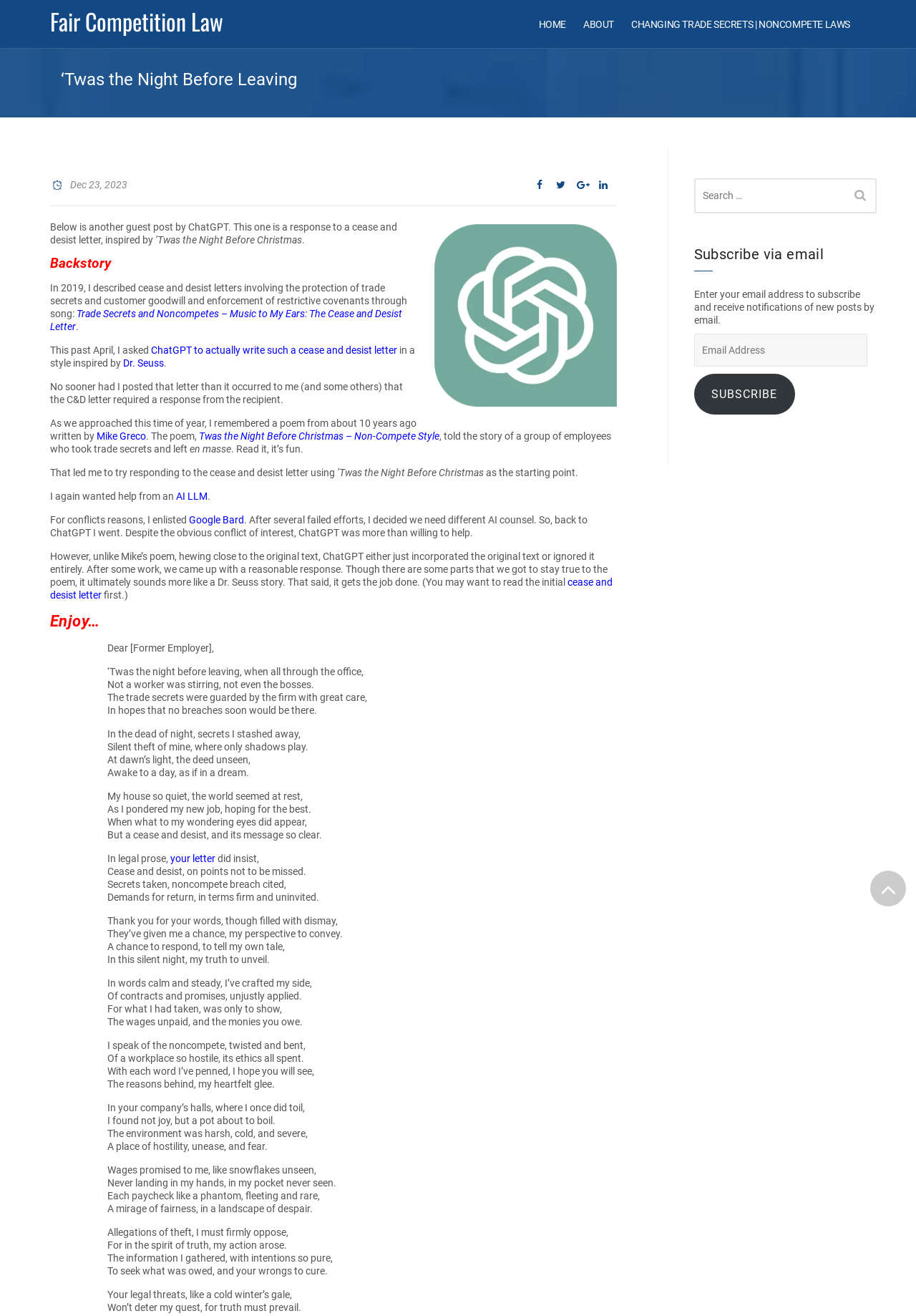How many links are there in the primary menu?
Please provide a single word or phrase in response based on the screenshot.

3